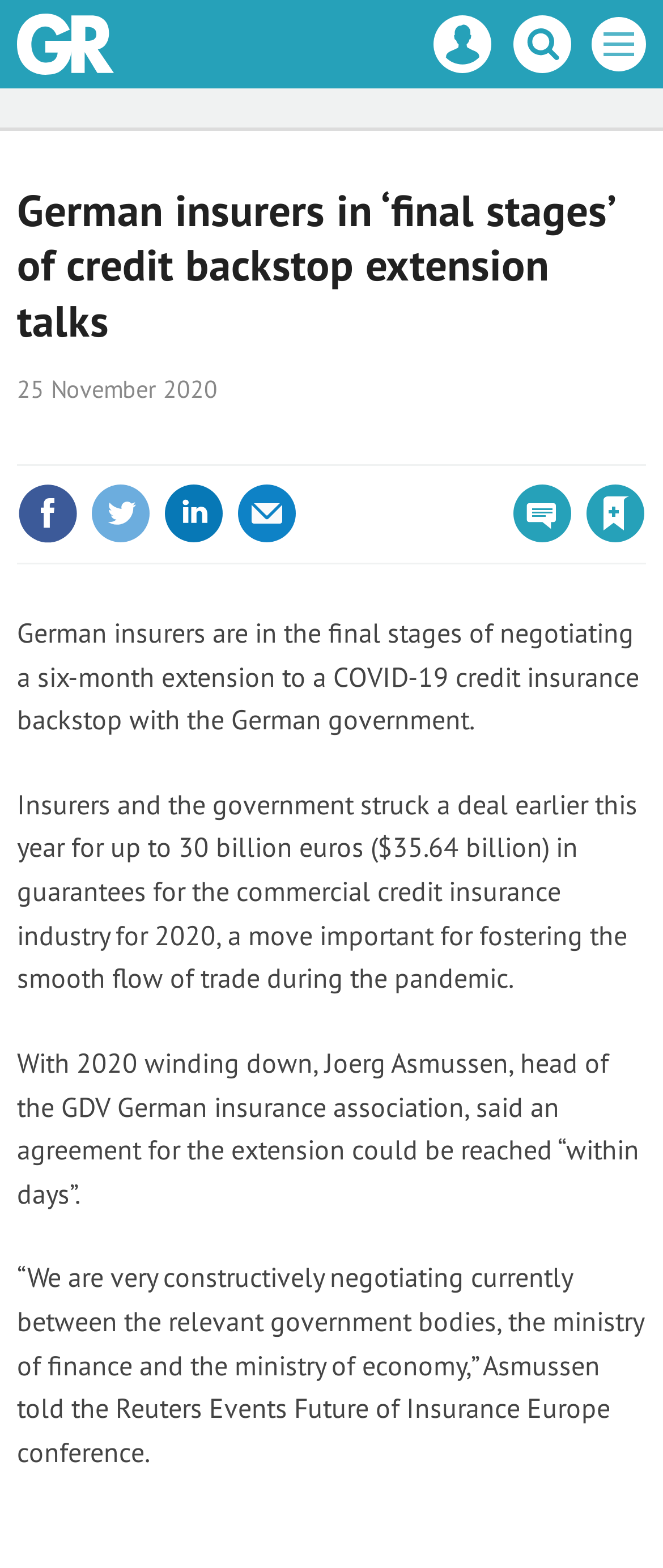Provide the bounding box coordinates of the HTML element this sentence describes: "Search our site". The bounding box coordinates consist of four float numbers between 0 and 1, i.e., [left, top, right, bottom].

[0.772, 0.009, 0.864, 0.048]